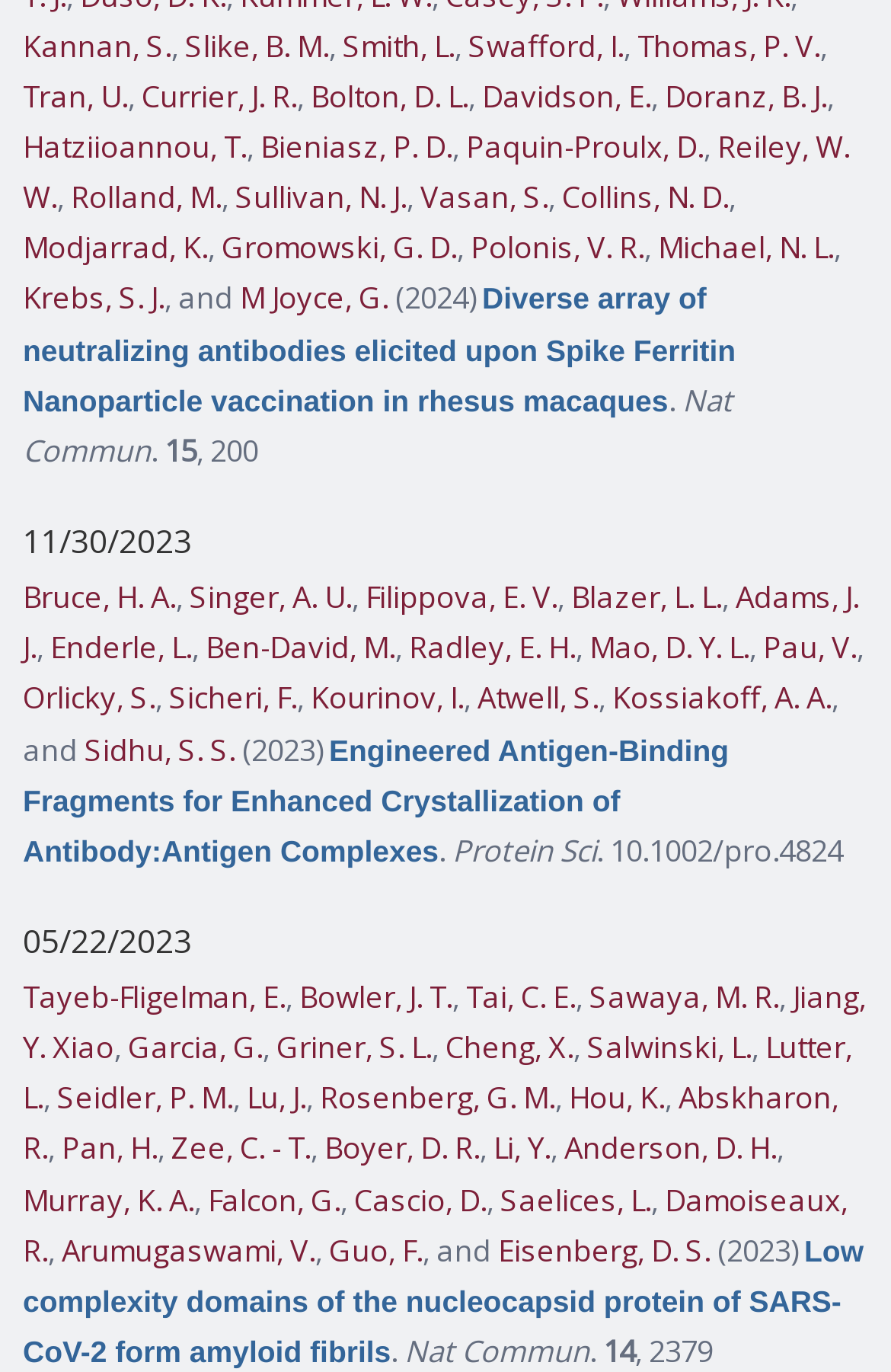Extract the bounding box coordinates for the UI element described as: "Mao, D. Y. L.".

[0.662, 0.457, 0.841, 0.487]